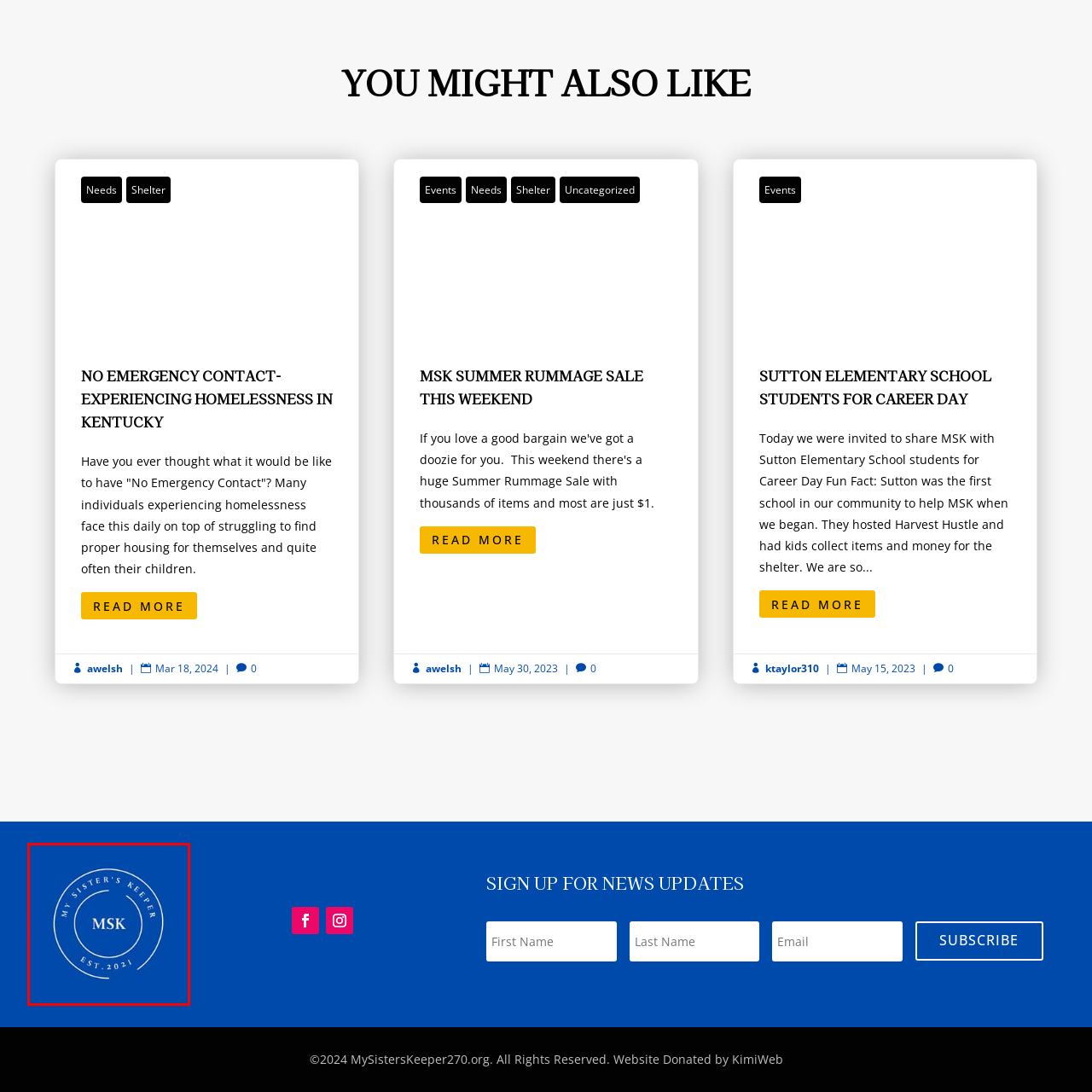Provide a detailed account of the visual content within the red-outlined section of the image.

The image showcases the logo of "My Sister's Keeper" (MSK), set against a vibrant blue background. The logo features a circular design that prominently displays the letters "MSK" in bold white typography at its center. Surrounding the acronym is the full name "MY SISTER’S KEEPER," also in white, emphasizing the organization's identity and mission. At the bottom of the logo, the year "EST. 2021" signifies its establishment, highlighting its relatively recent inception while conveying a sense of authority and commitment to its cause. This logo represents an organization likely dedicated to supporting individuals, particularly women and families, in need, reflecting its community-oriented values.